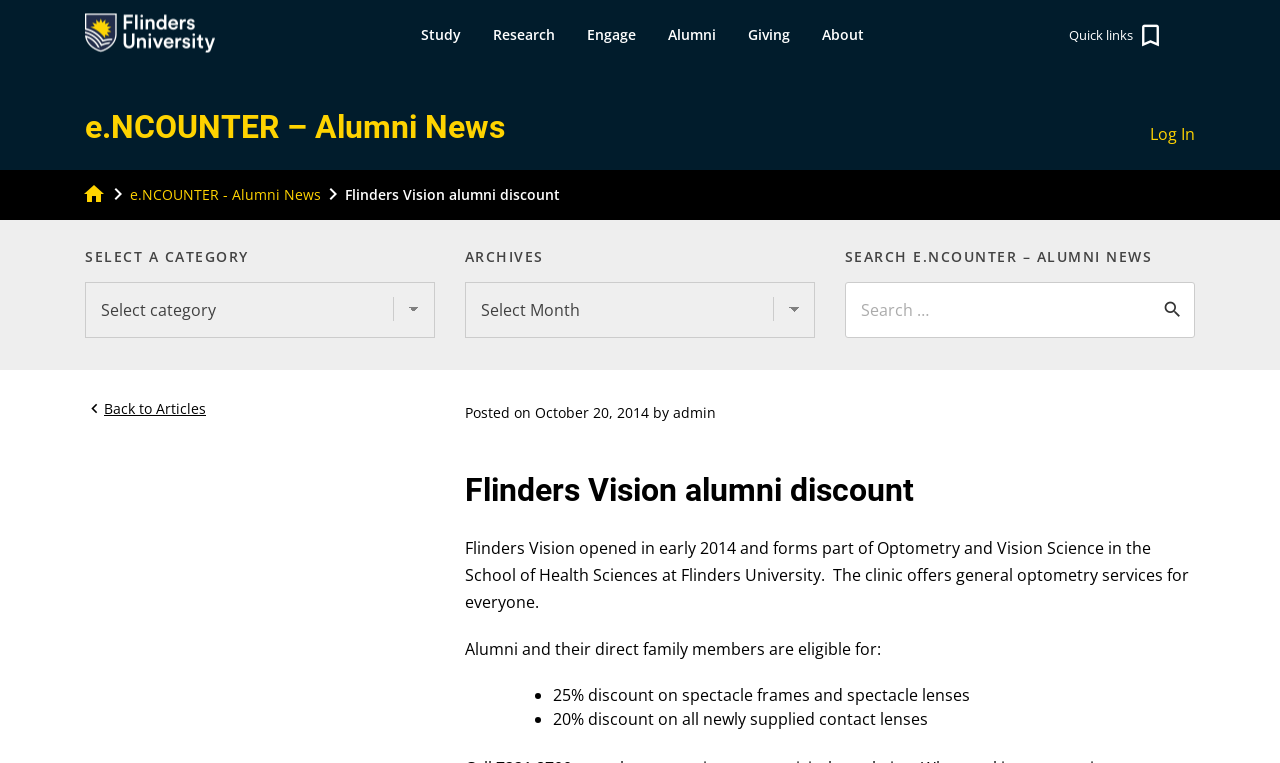Please identify the bounding box coordinates of the region to click in order to complete the task: "Search for something". The coordinates must be four float numbers between 0 and 1, specified as [left, top, right, bottom].

[0.66, 0.369, 0.934, 0.453]